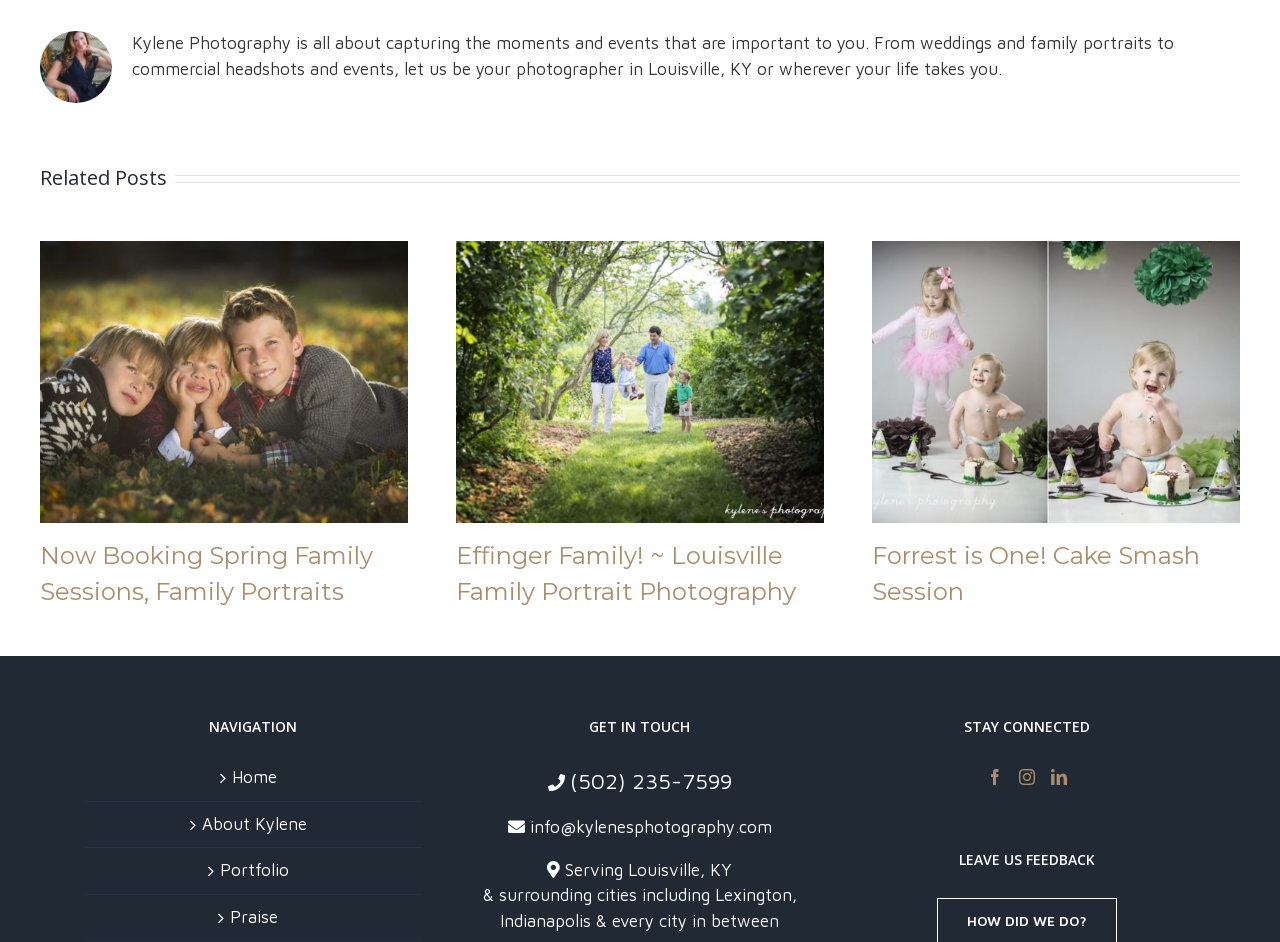Determine the bounding box coordinates of the UI element described by: "Go to Top".

[0.904, 0.642, 0.941, 0.679]